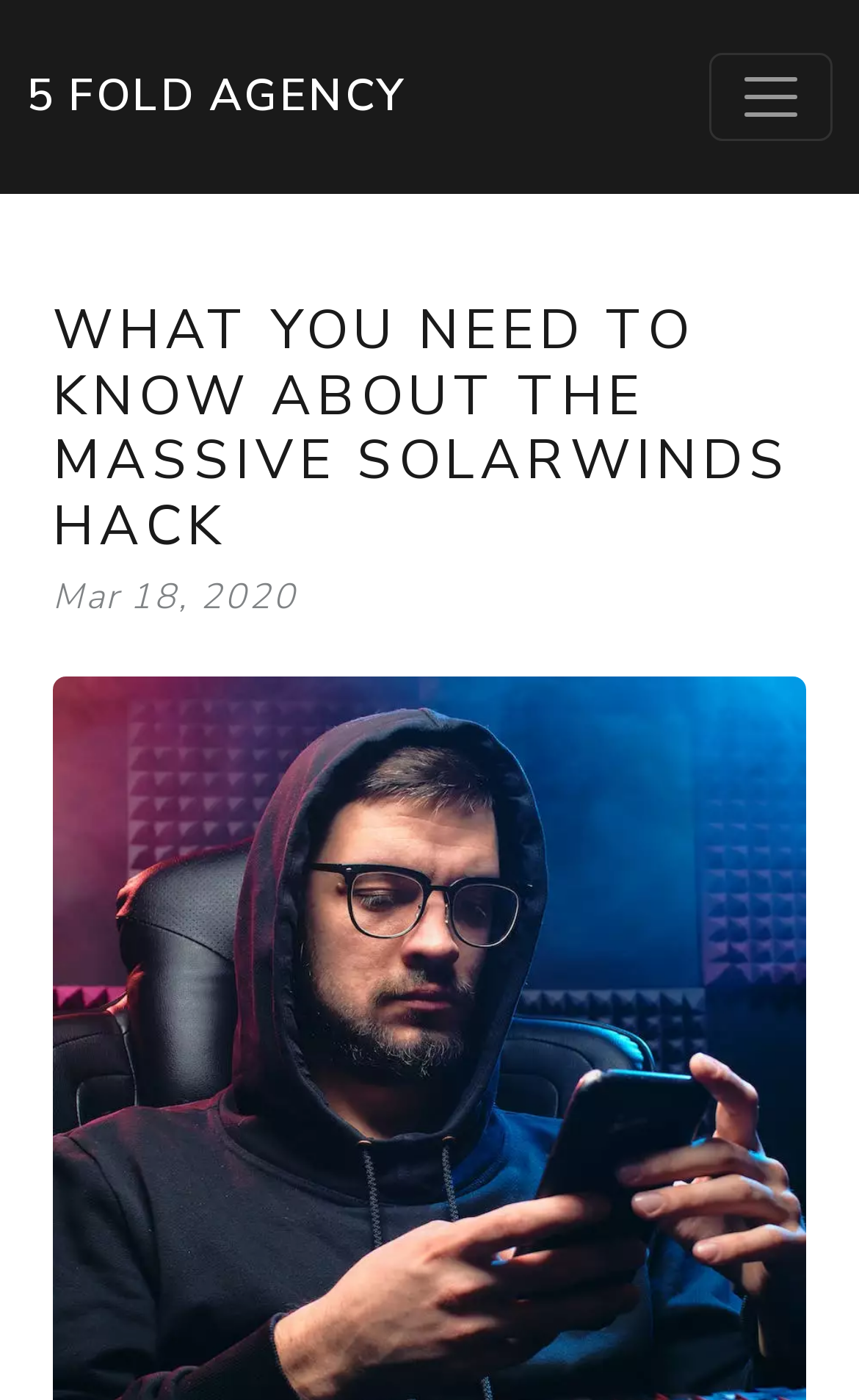Identify the main heading from the webpage and provide its text content.

WHAT YOU NEED TO KNOW ABOUT THE MASSIVE SOLARWINDS HACK